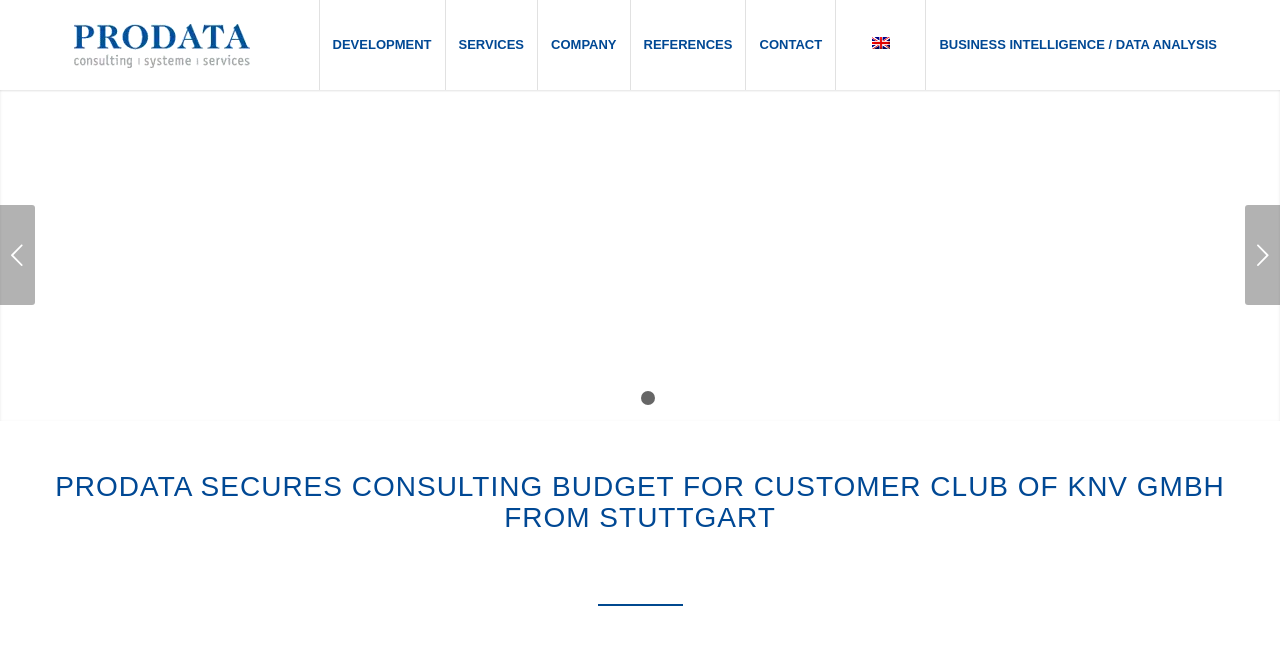Locate the bounding box coordinates of the element that needs to be clicked to carry out the instruction: "Select a category". The coordinates should be given as four float numbers ranging from 0 to 1, i.e., [left, top, right, bottom].

None